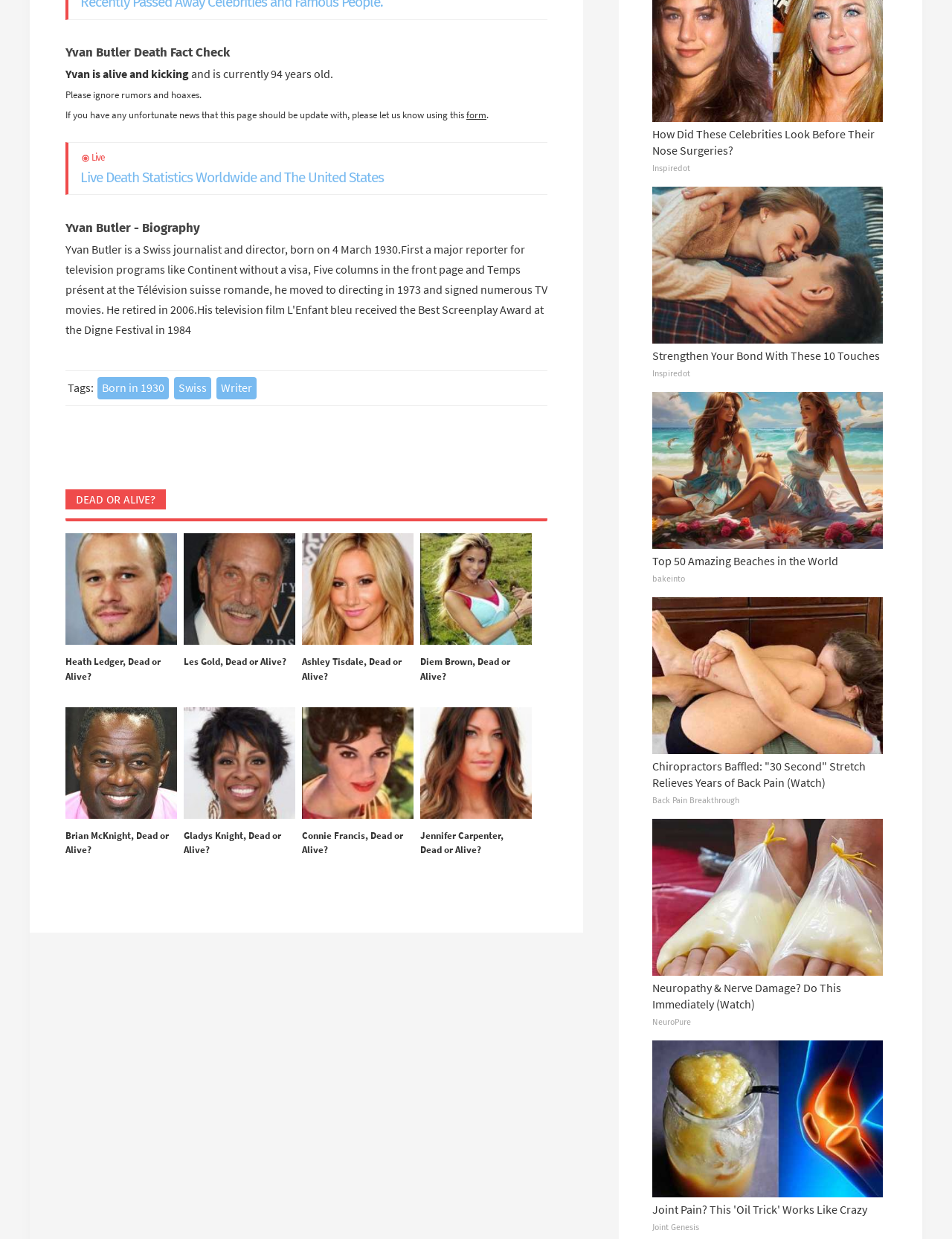Please identify the bounding box coordinates of the element on the webpage that should be clicked to follow this instruction: "View Live Death Statistics Worldwide and The United States". The bounding box coordinates should be given as four float numbers between 0 and 1, formatted as [left, top, right, bottom].

[0.084, 0.12, 0.575, 0.15]